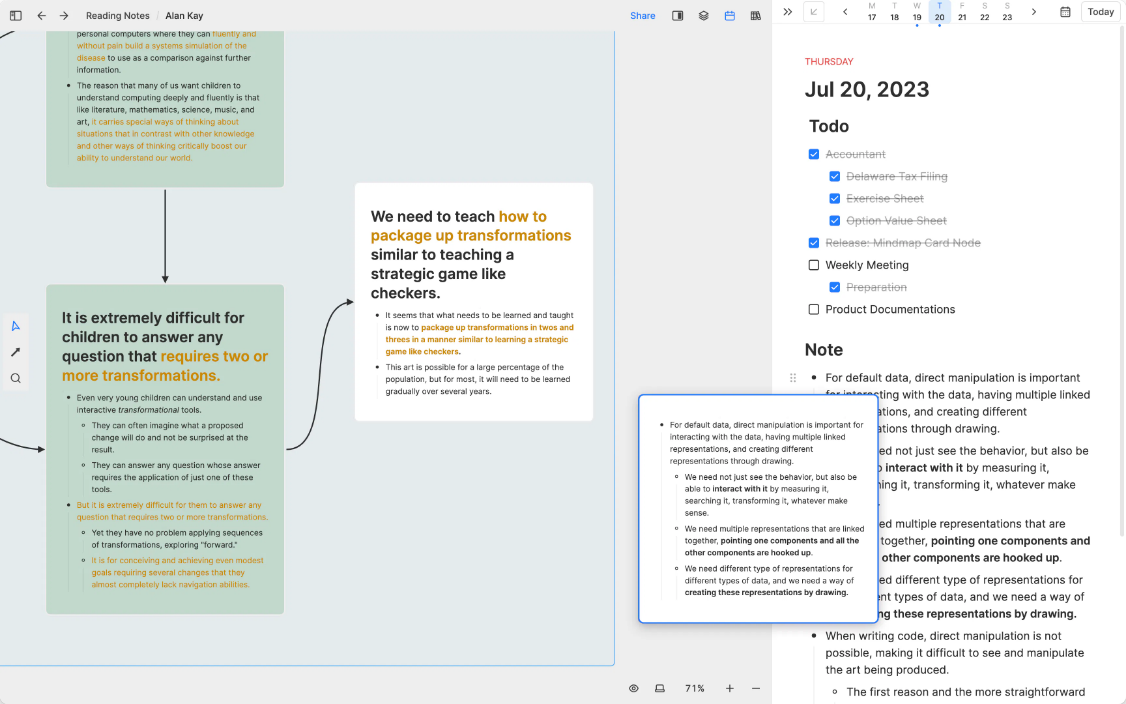What is the dual focus of the image?
Please provide a single word or phrase answer based on the image.

Theoretical understanding and task management